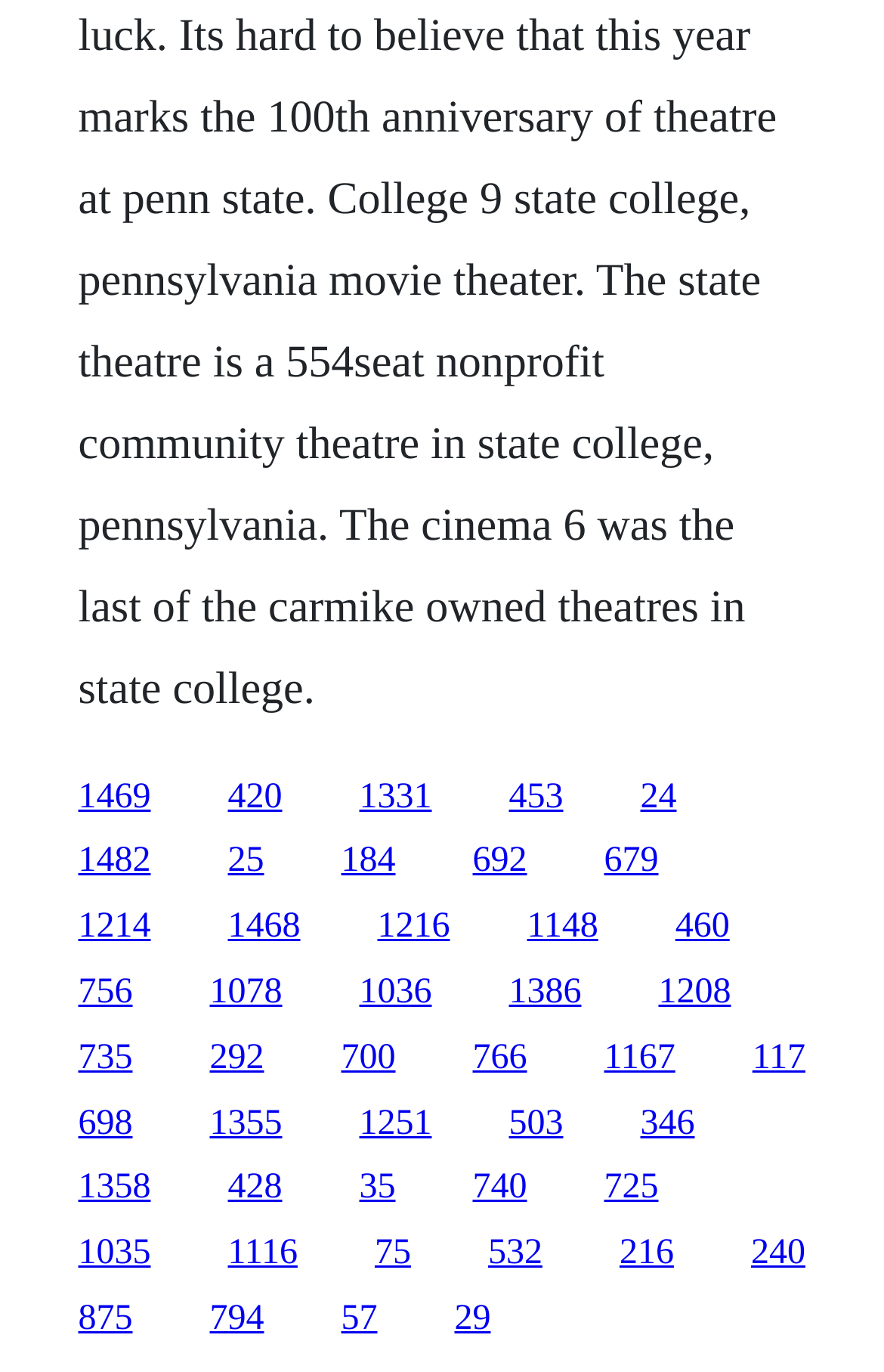Please specify the coordinates of the bounding box for the element that should be clicked to carry out this instruction: "click the first link". The coordinates must be four float numbers between 0 and 1, formatted as [left, top, right, bottom].

[0.088, 0.566, 0.171, 0.594]